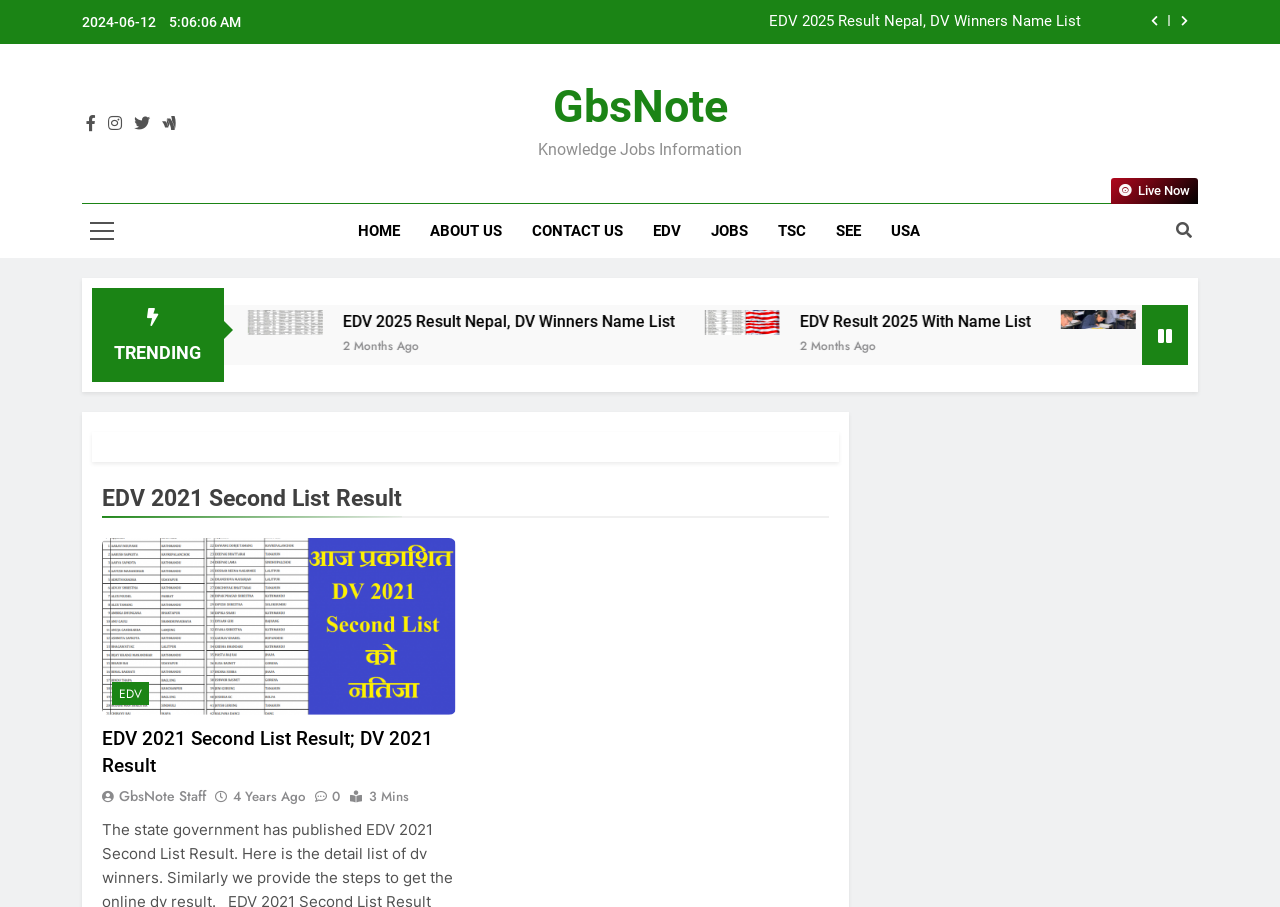What is the title of the first article on the webpage?
Answer the question with a detailed and thorough explanation.

The title of the first article can be found in the heading element with ID 346, which contains the text 'EDV 2025 Result Nepal, DV Winners Name List'. This element is located at the top of the article section, indicating that it is the title of the first article.